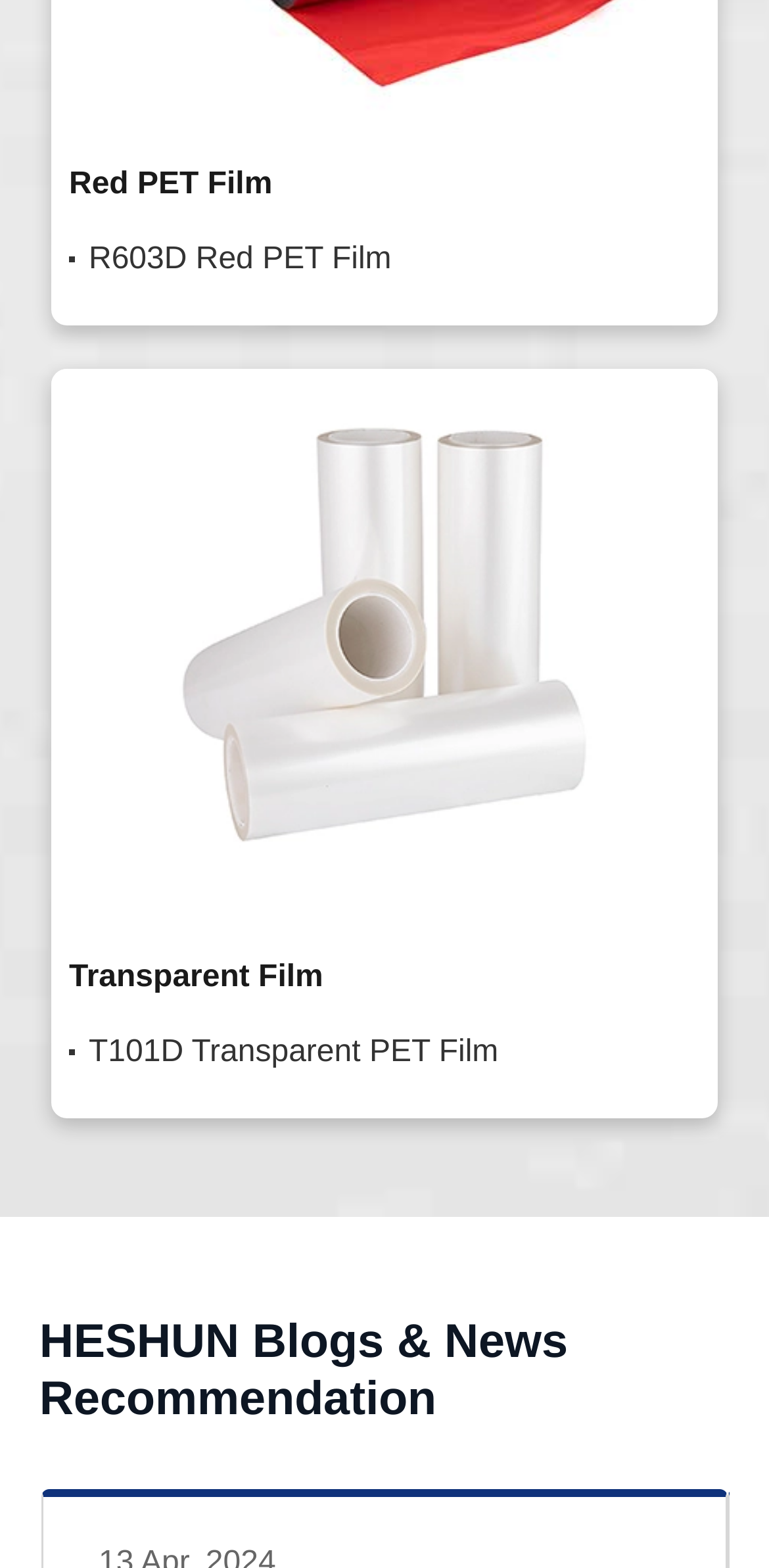Is there an image on the webpage?
Refer to the image and give a detailed answer to the query.

I noticed that there is an image on the webpage, which is associated with the 'Transparent Film' link. The image has the same bounding box coordinates as the link, indicating that it is an image related to the 'Transparent Film' product.